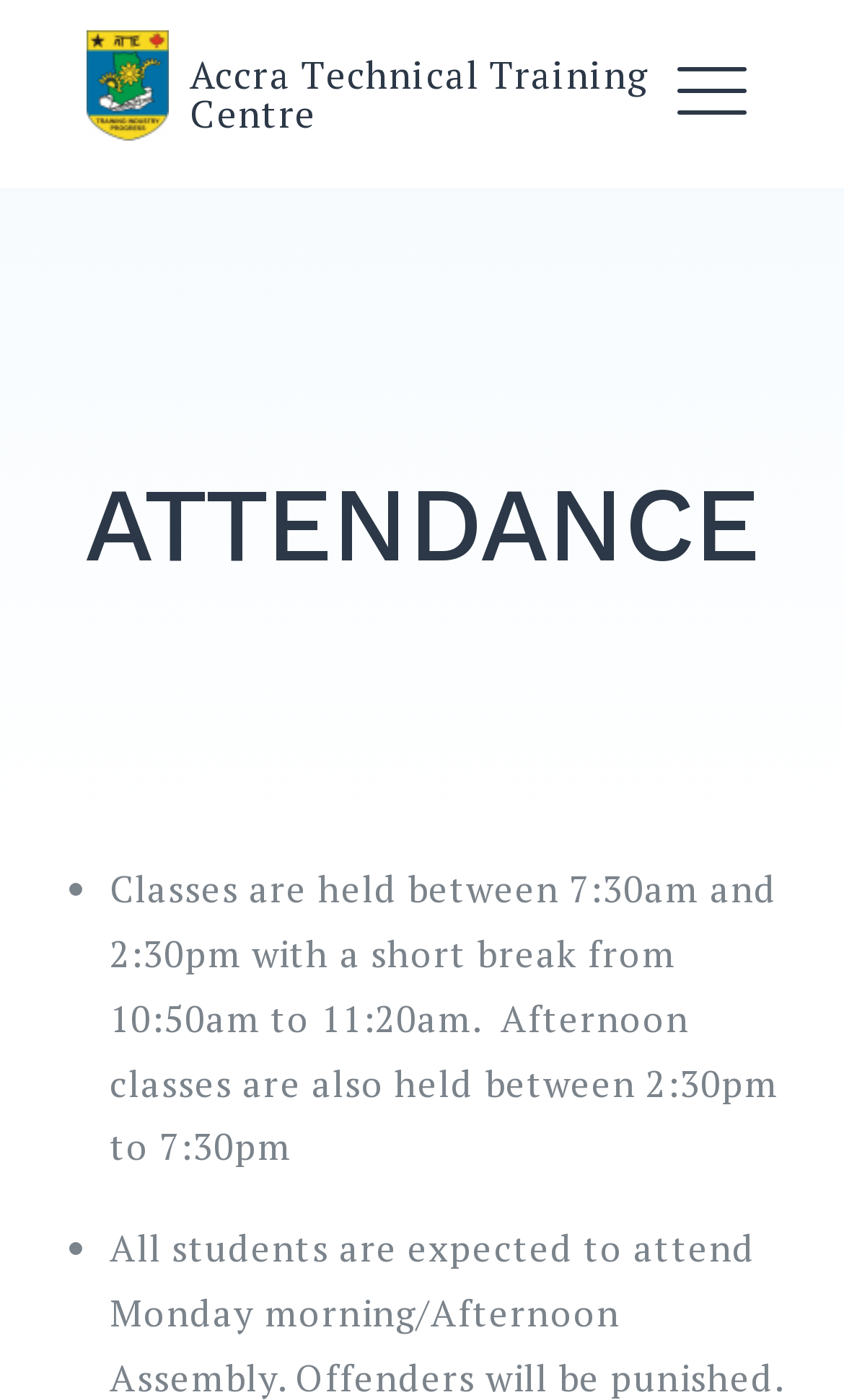Provide the bounding box coordinates of the HTML element described as: "Accra Technical Training Centre". The bounding box coordinates should be four float numbers between 0 and 1, i.e., [left, top, right, bottom].

[0.225, 0.036, 0.771, 0.098]